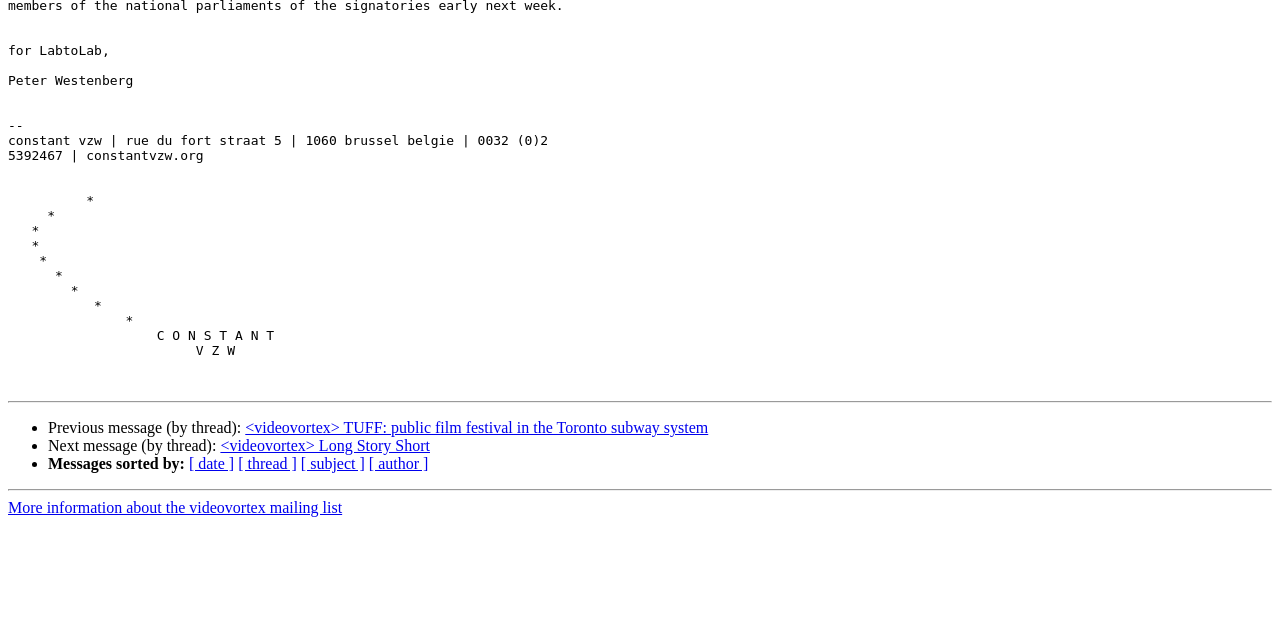Please find the bounding box coordinates (top-left x, top-left y, bottom-right x, bottom-right y) in the screenshot for the UI element described as follows: <videovortex> Long Story Short

[0.172, 0.683, 0.336, 0.71]